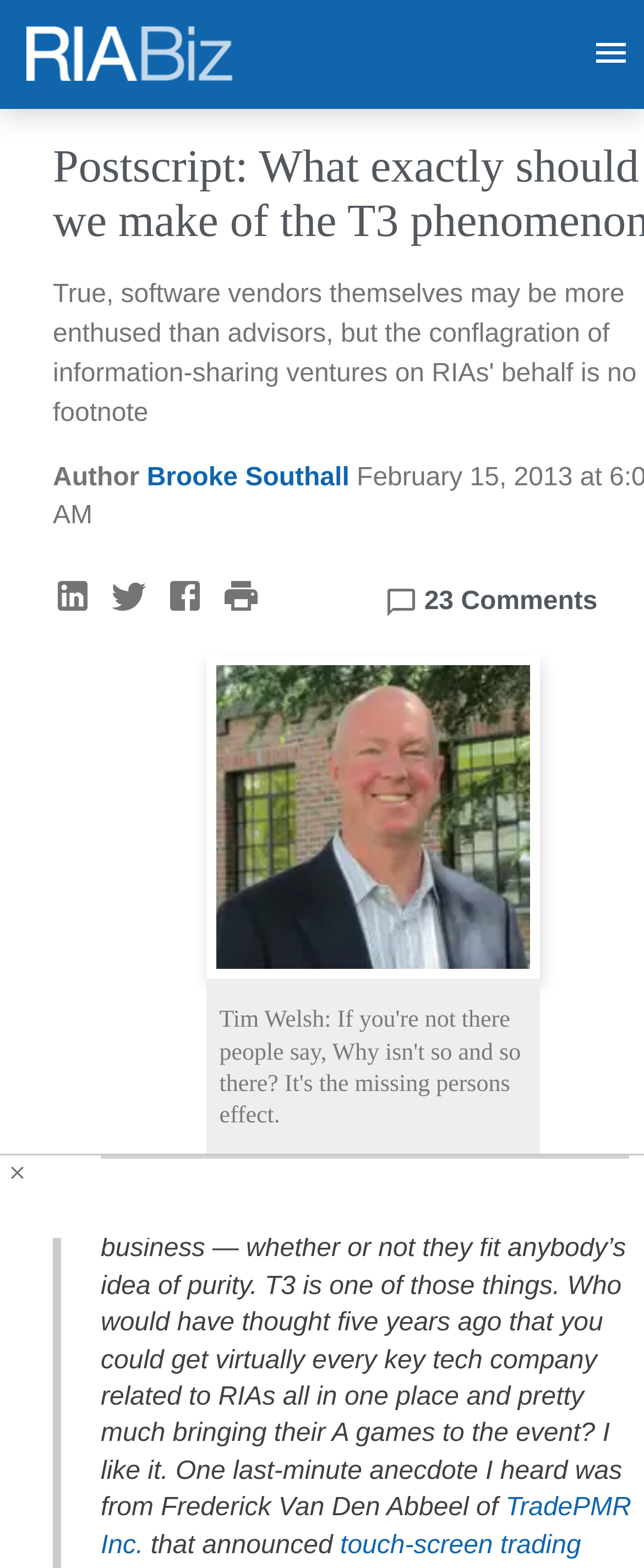Please provide a one-word or phrase answer to the question: 
How many social media buttons are there?

4